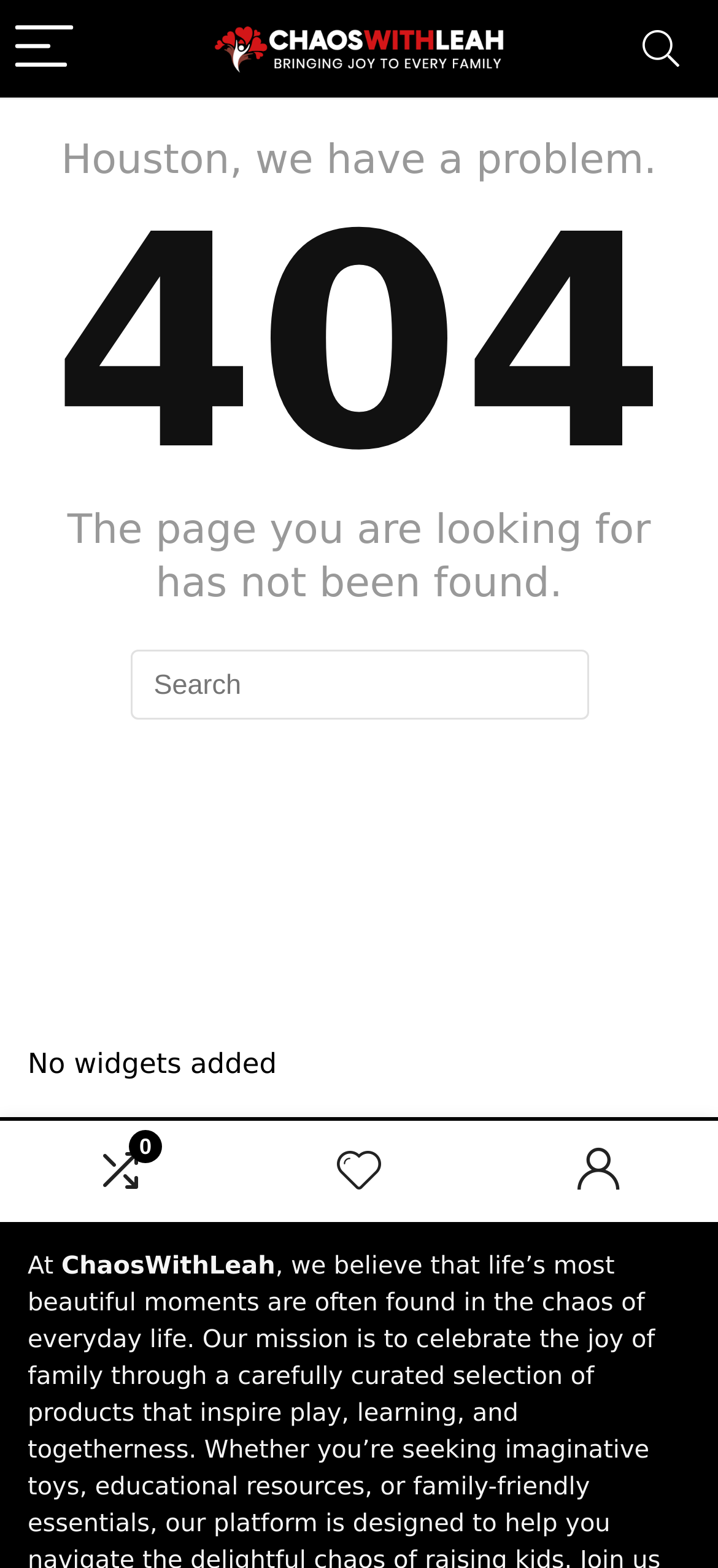Using the description: "aria-label="Menu"", identify the bounding box of the corresponding UI element in the screenshot.

[0.0, 0.0, 0.123, 0.062]